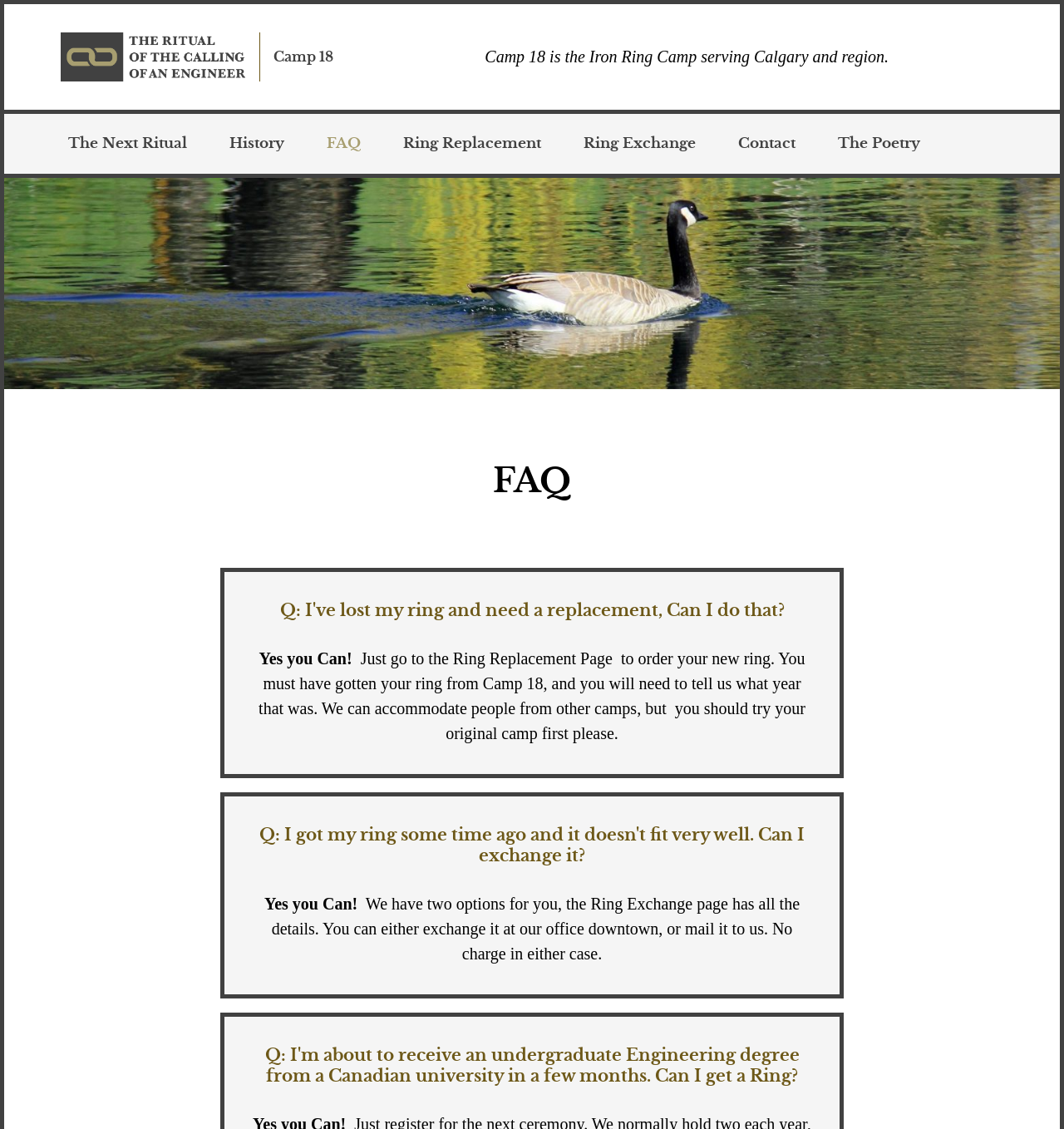Based on the image, provide a detailed and complete answer to the question: 
How many links are in the top navigation bar?

The top navigation bar contains 7 links: The Next Ritual, History, FAQ, Ring Replacement, Ring Exchange, Contact, and The Poetry.